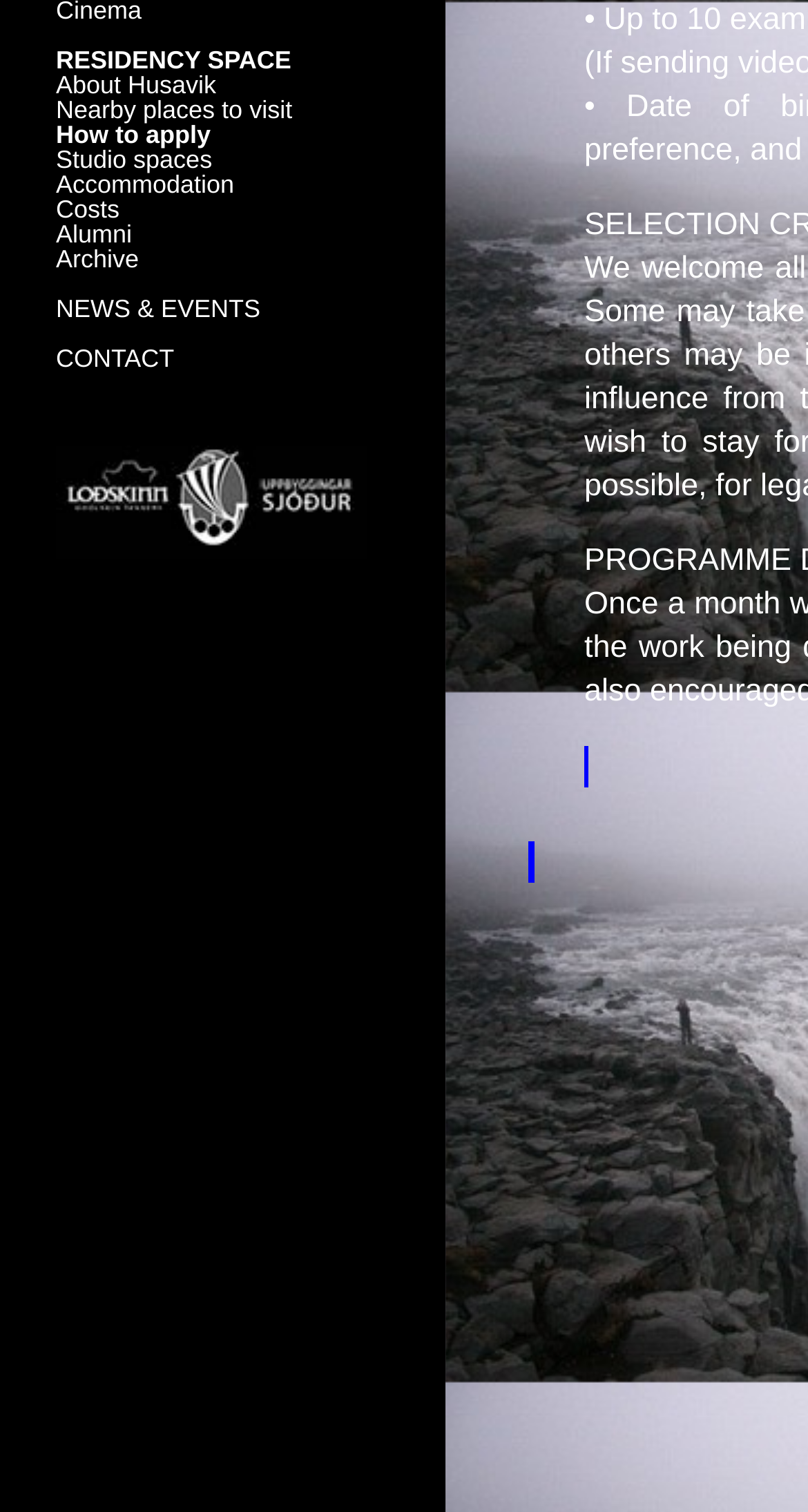Determine the bounding box for the UI element as described: "Nearby places to visit". The coordinates should be represented as four float numbers between 0 and 1, formatted as [left, top, right, bottom].

[0.069, 0.063, 0.362, 0.082]